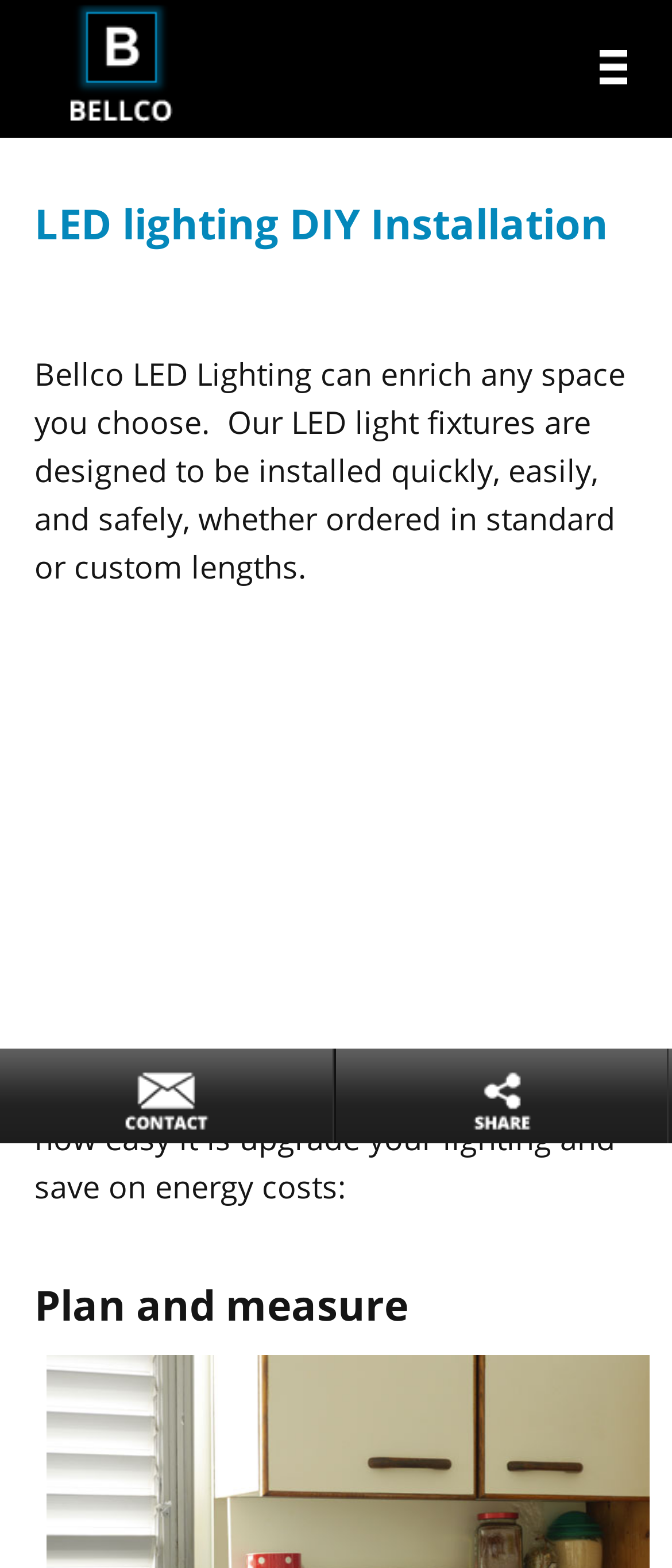Based on what you see in the screenshot, provide a thorough answer to this question: What is the purpose of the LED light fixtures?

According to the static text on the webpage, 'Bellco LED Lighting can enrich any space you choose.' This suggests that the purpose of the LED light fixtures is to enhance the ambiance of a space.